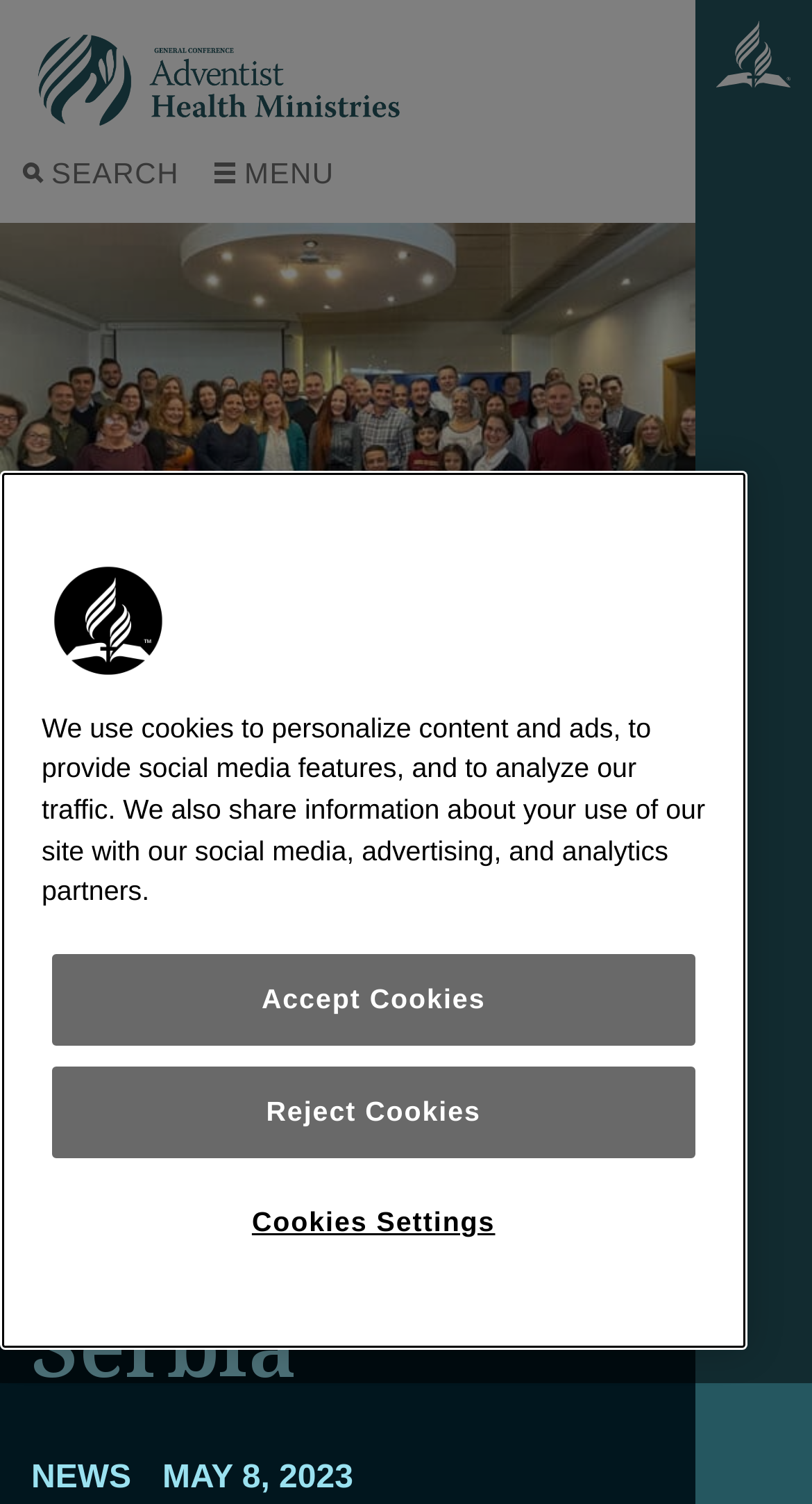What is the purpose of the button 'Cookies Settings'?
Look at the image and respond with a one-word or short-phrase answer.

To adjust cookie settings